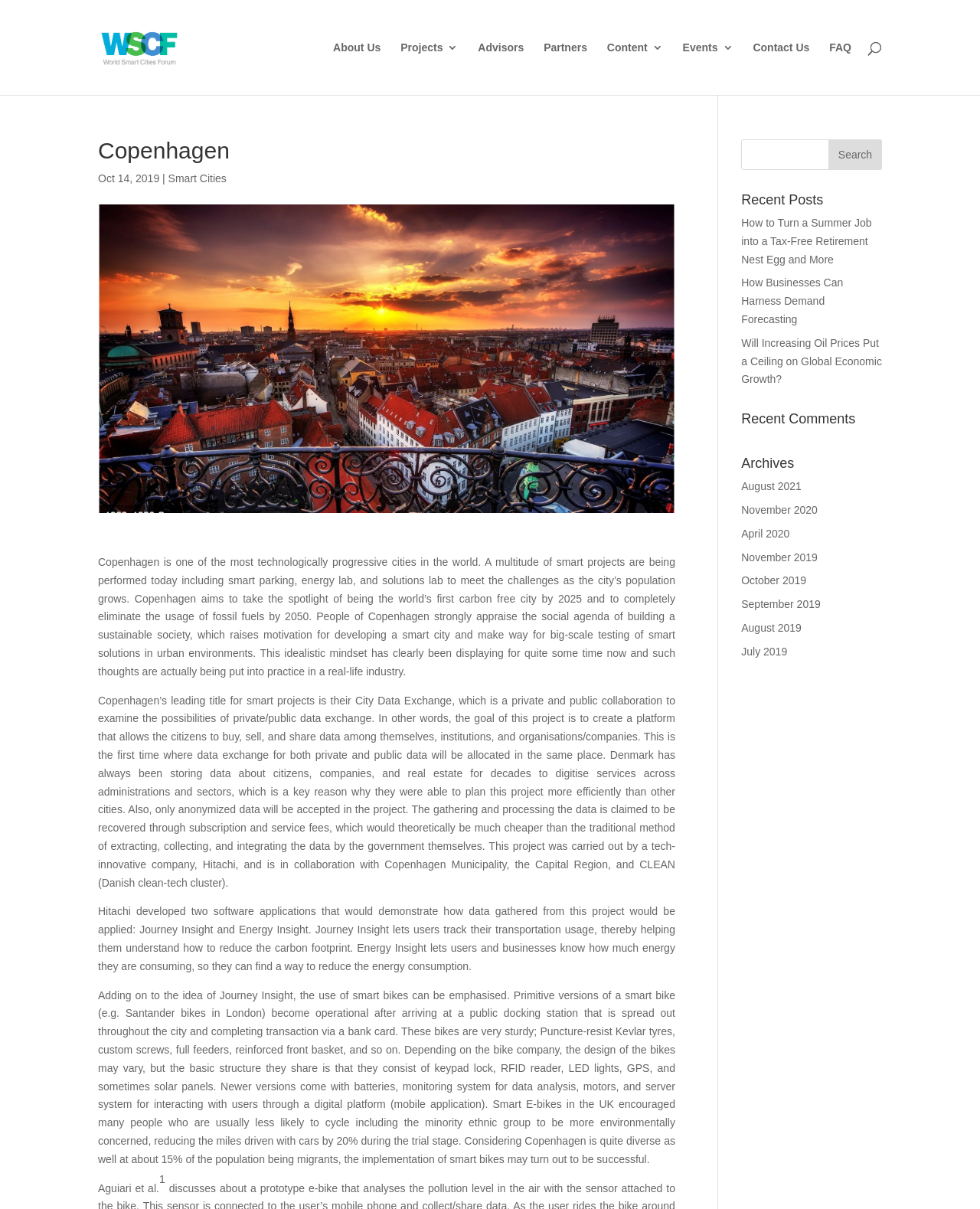What is the goal of Copenhagen's City Data Exchange project?
Answer the question with just one word or phrase using the image.

To create a platform for private and public data exchange